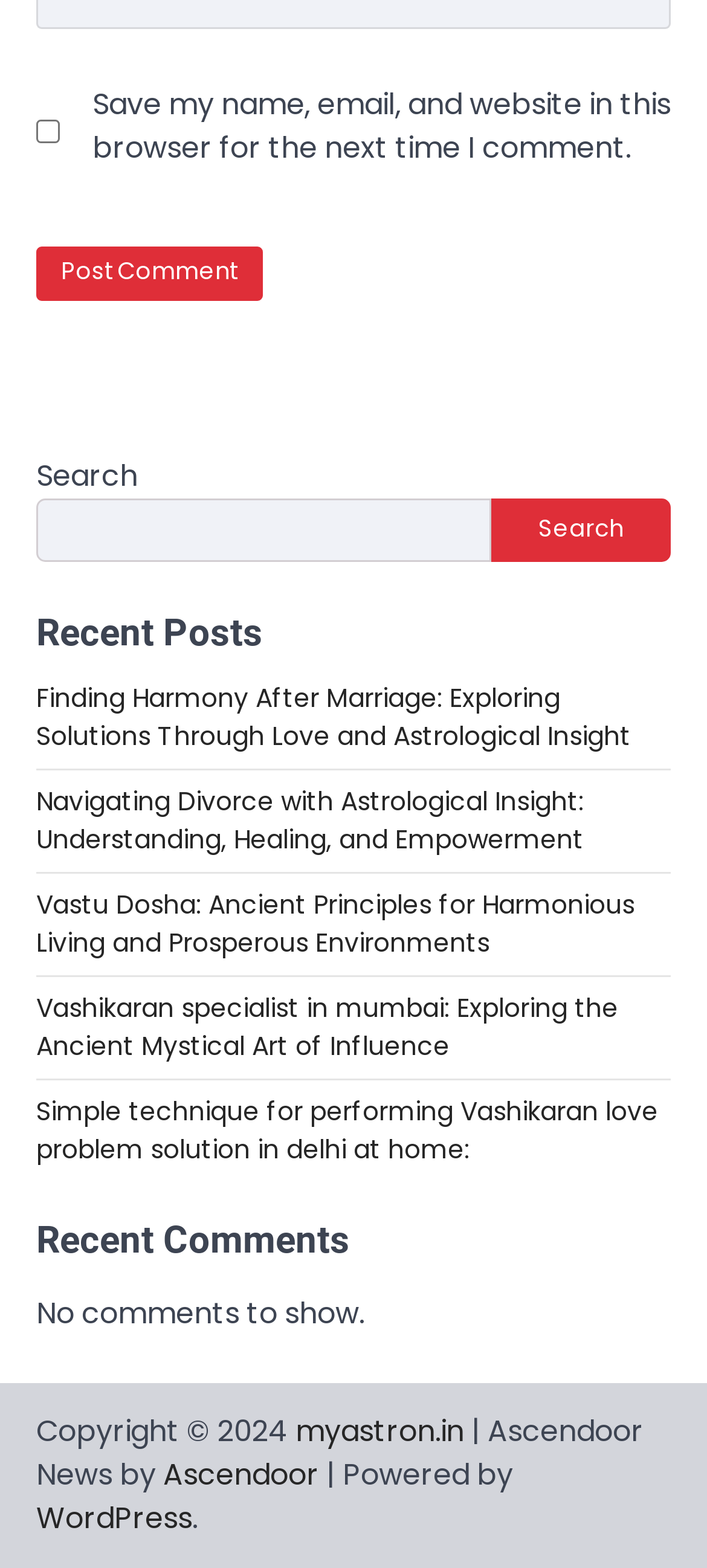Please provide a detailed answer to the question below by examining the image:
What is the copyright year mentioned on the webpage?

I looked at the bottom of the webpage and found a 'Copyright © 2024' text, which indicates that the copyright year is 2024.